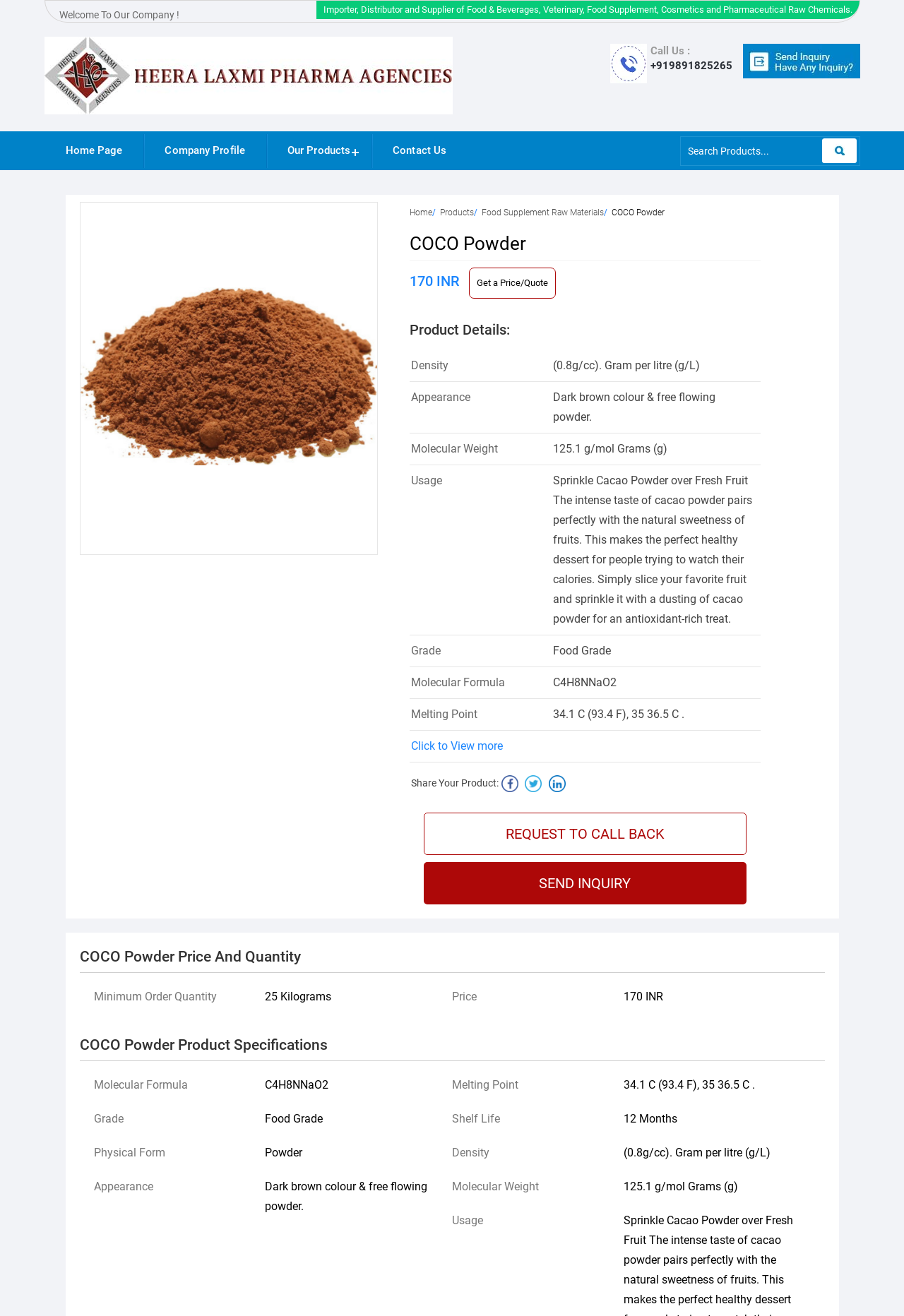Identify the bounding box for the UI element described as: "Click to View more". Ensure the coordinates are four float numbers between 0 and 1, formatted as [left, top, right, bottom].

[0.454, 0.56, 0.556, 0.575]